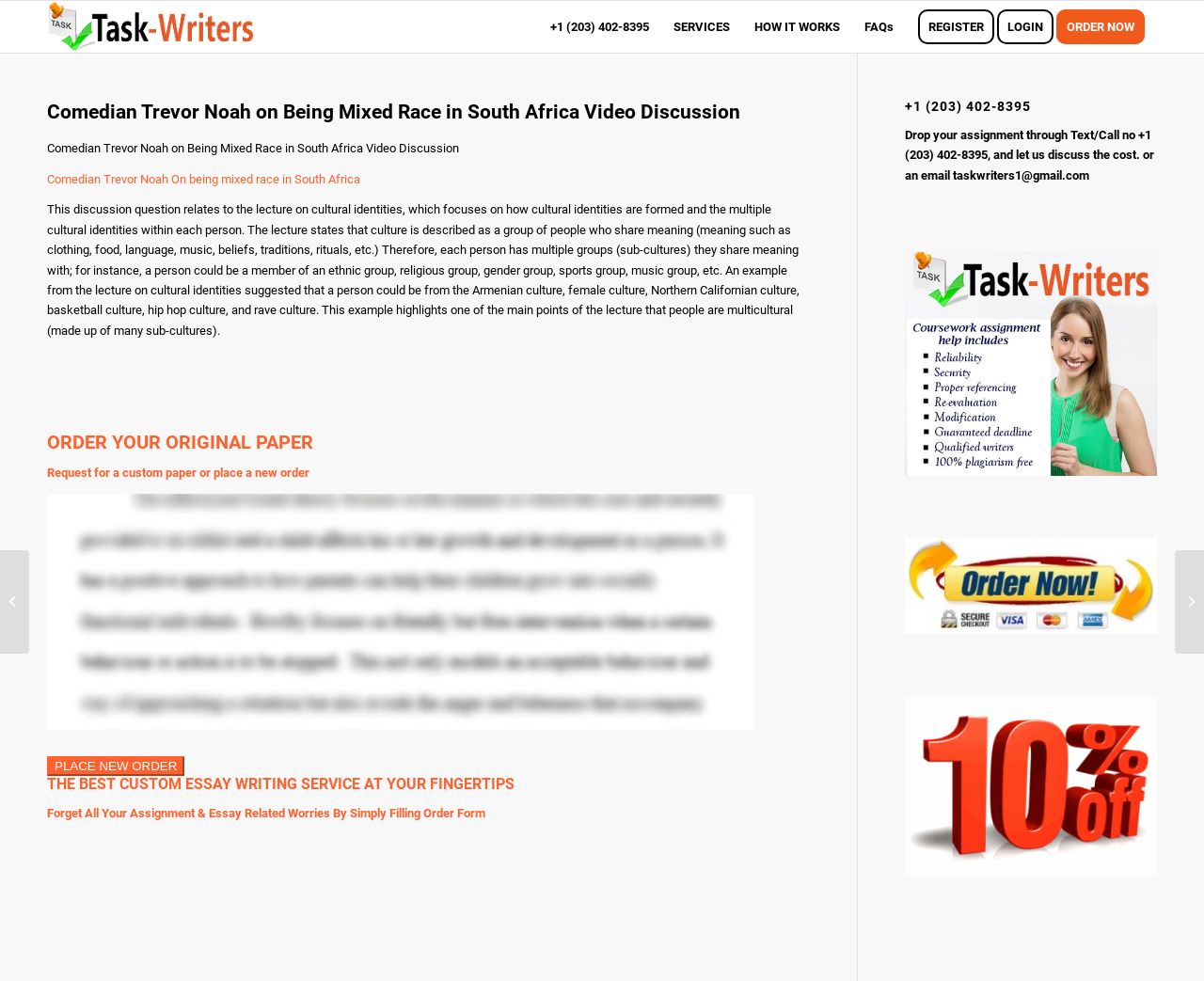Find the bounding box coordinates corresponding to the UI element with the description: "Human to Human Communication Discussion". The coordinates should be formatted as [left, top, right, bottom], with values as floats between 0 and 1.

[0.0, 0.561, 0.024, 0.666]